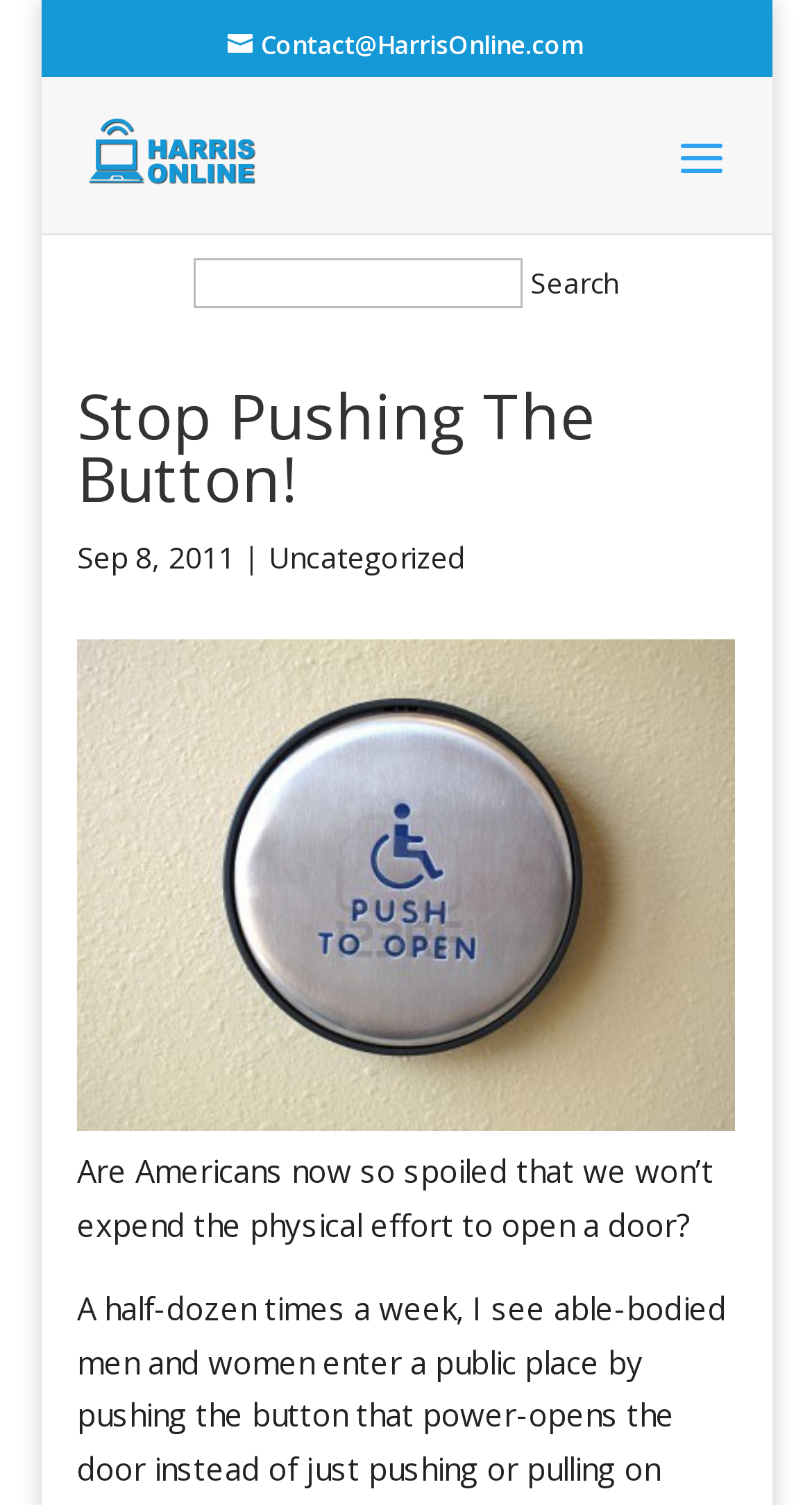Summarize the webpage with intricate details.

The webpage is titled "Stop Pushing The Button! | Paul Harris Online" and appears to be a blog post or article. At the top, there is a contact link "Contact@HarrisOnline.com" positioned near the center of the page, and a link to "Paul Harris Online" with an accompanying image to its left. 

Below these elements, there are two search bars. The first search bar is located near the top center of the page, with a searchbox labeled "Search for:". The second search bar is positioned more towards the top left of the page, also with a searchbox labeled "Search for:" and a "Search" button to its right.

The main content of the page begins with a heading "Stop Pushing The Button!" followed by a date "Sep 8, 2011" and a category label "| Uncategorized". Below this, there is a large image that takes up most of the page's width. 

The article's text starts below the image, with a paragraph that begins "Are Americans now so spoiled that we won’t expend the physical effort to open a door?"